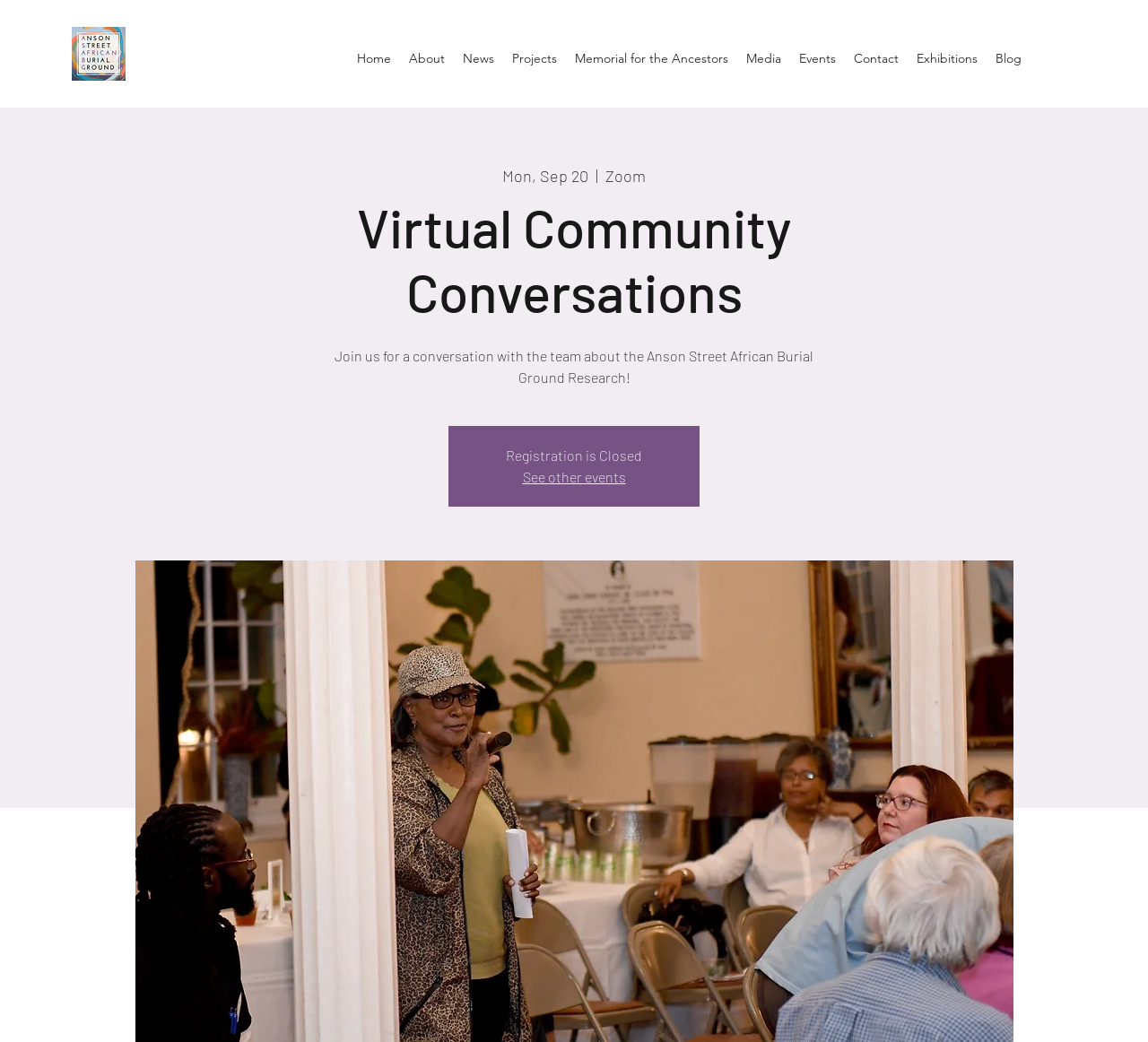Find the bounding box coordinates for the area that must be clicked to perform this action: "Watch instruction videos".

None